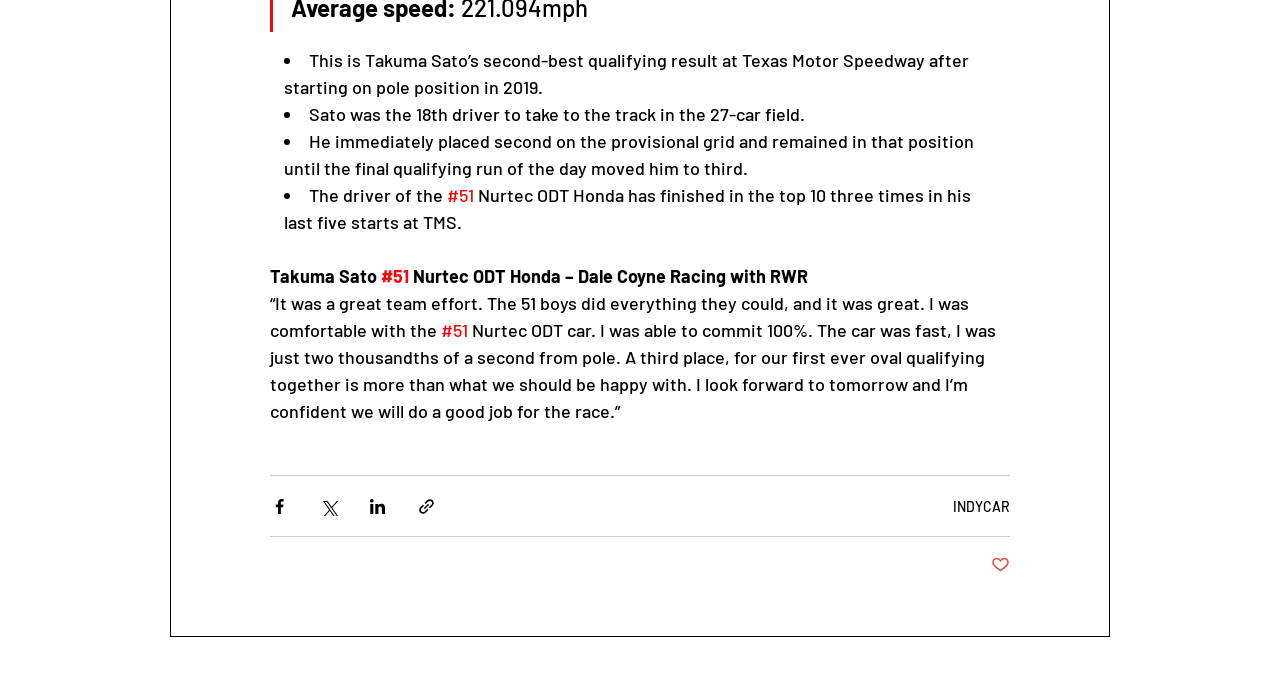Please determine the bounding box coordinates for the element with the description: "#51".

[0.298, 0.39, 0.32, 0.422]